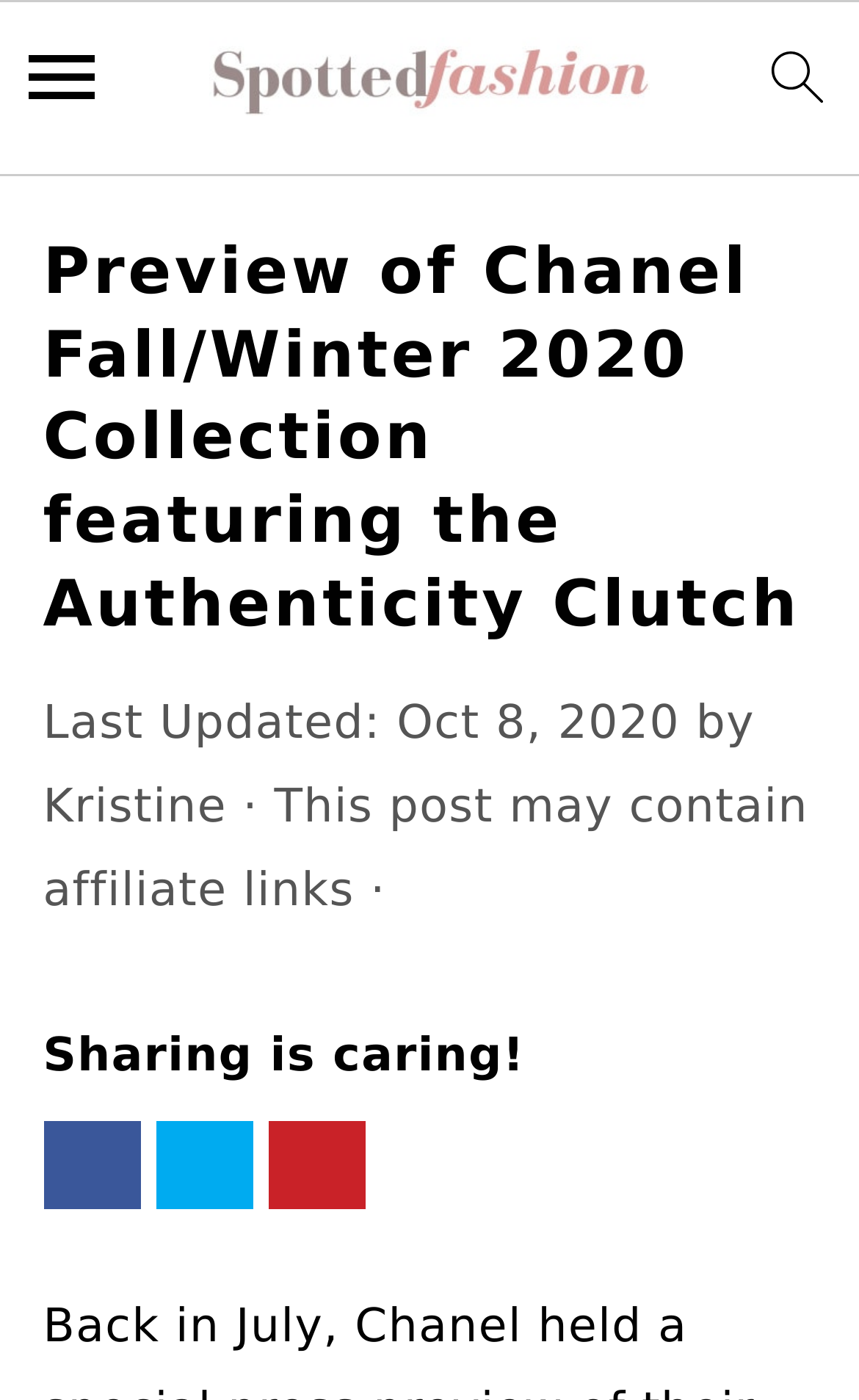What is the name of the collection featured in this article?
Please provide a comprehensive answer based on the details in the screenshot.

I found the name of the collection by looking at the main heading of the webpage, which mentions 'Preview of Chanel Fall/Winter 2020 Collection featuring the Authenticity Clutch'.